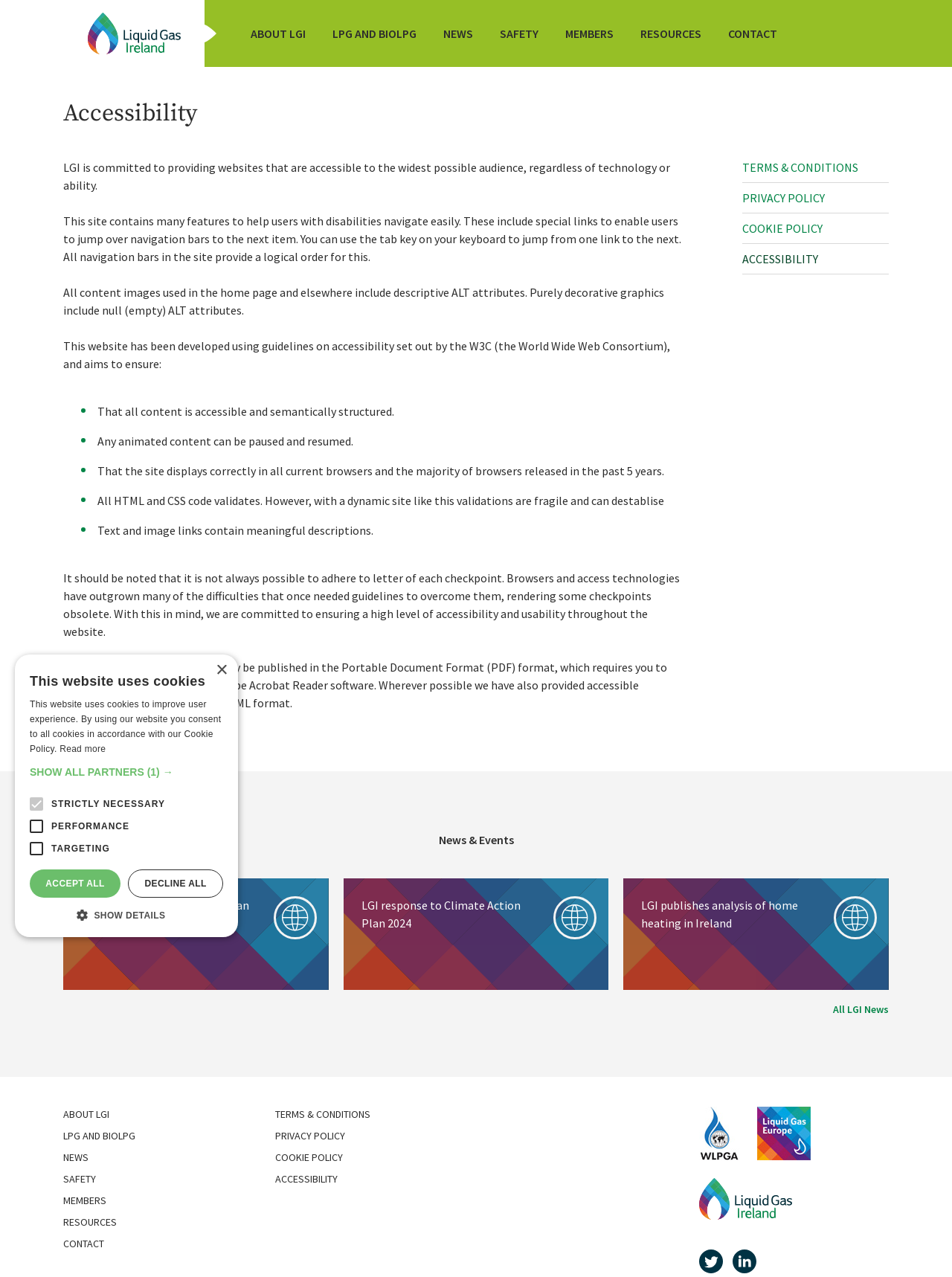Utilize the information from the image to answer the question in detail:
What is the topic of the news article with the globe icon?

The news article with the globe icon is accompanied by the text 'LGI publishes local and European manifestos', indicating that the topic of this news article is related to the publication of manifestos by LGI.